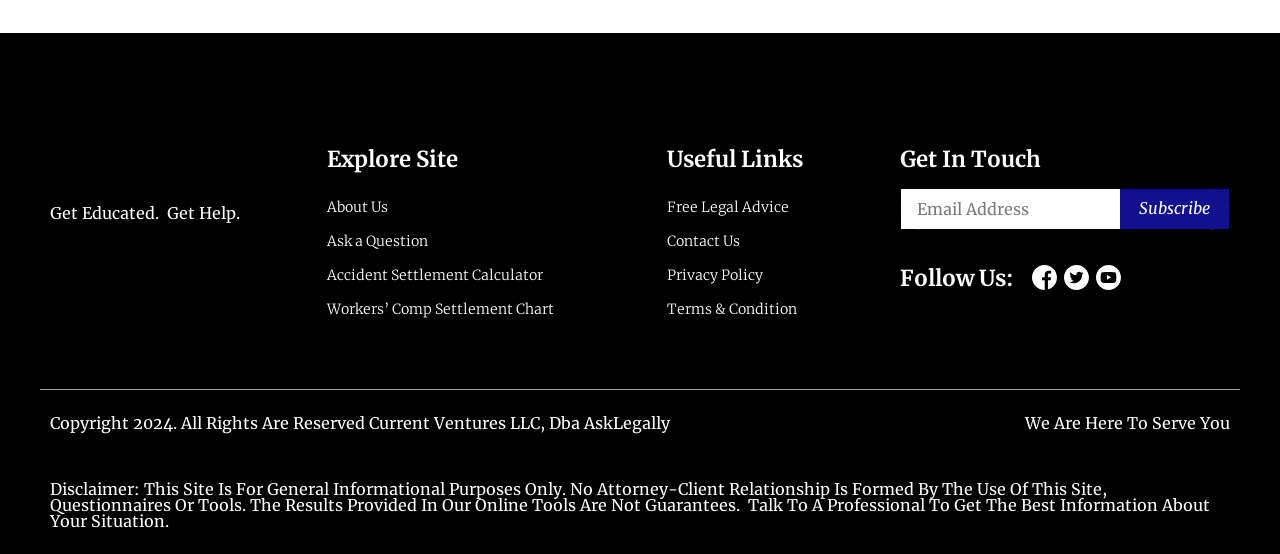Find the bounding box coordinates of the UI element according to this description: "Workers’ Comp Settlement Chart".

[0.255, 0.532, 0.505, 0.584]